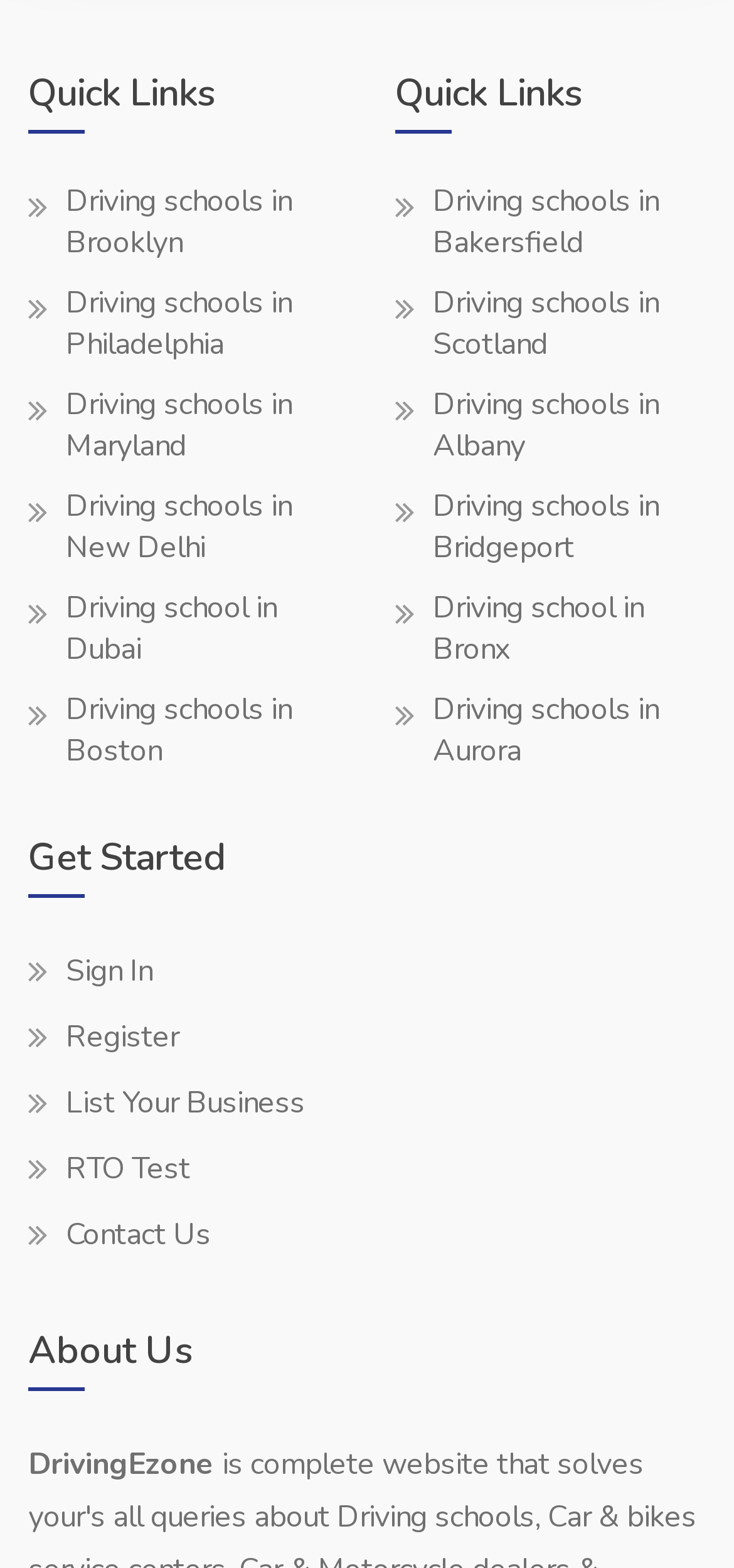Show the bounding box coordinates of the region that should be clicked to follow the instruction: "Contact Us."

[0.038, 0.775, 0.287, 0.813]